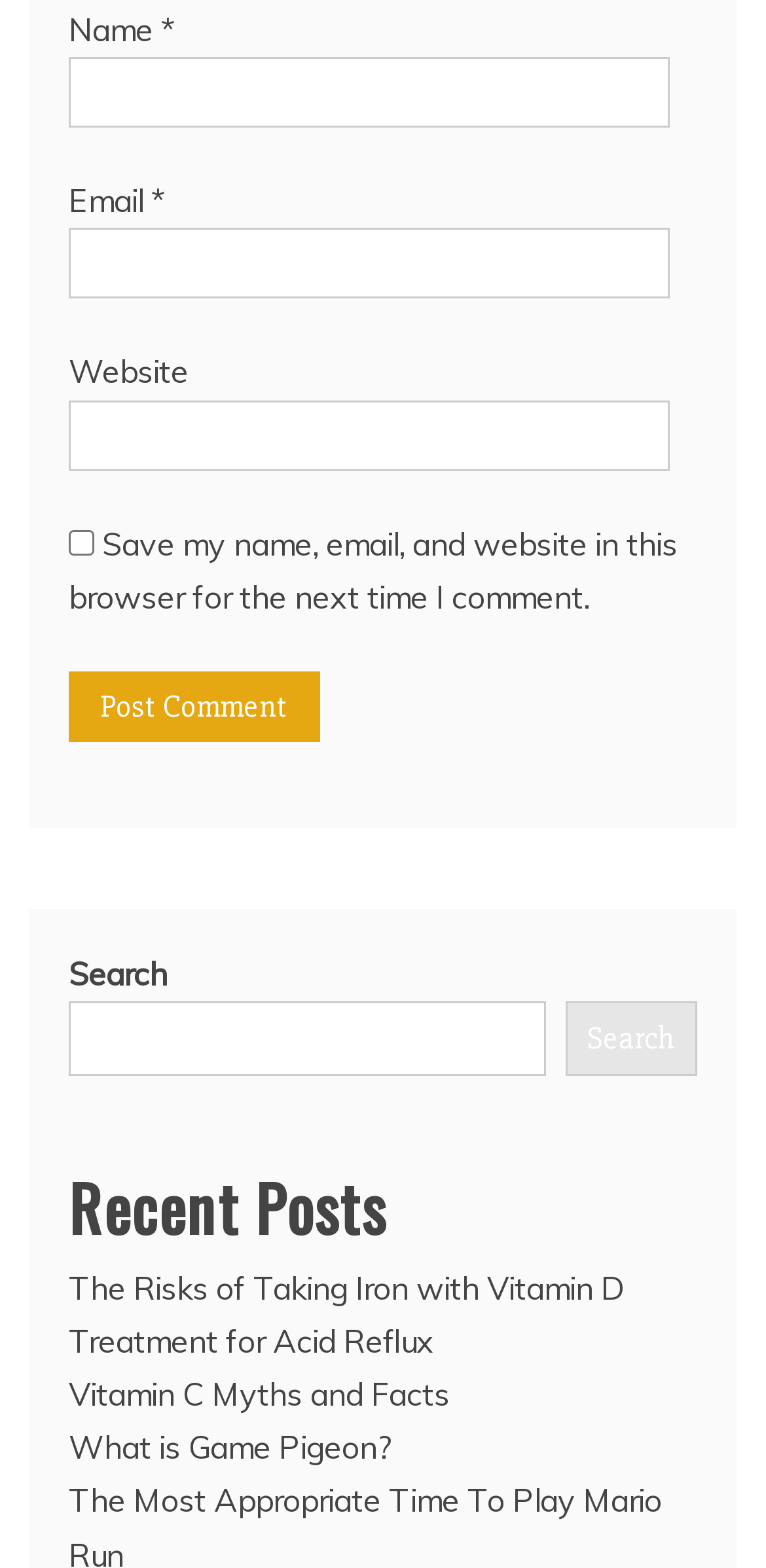What is the third link under 'Recent Posts'? Refer to the image and provide a one-word or short phrase answer.

Vitamin C Myths and Facts